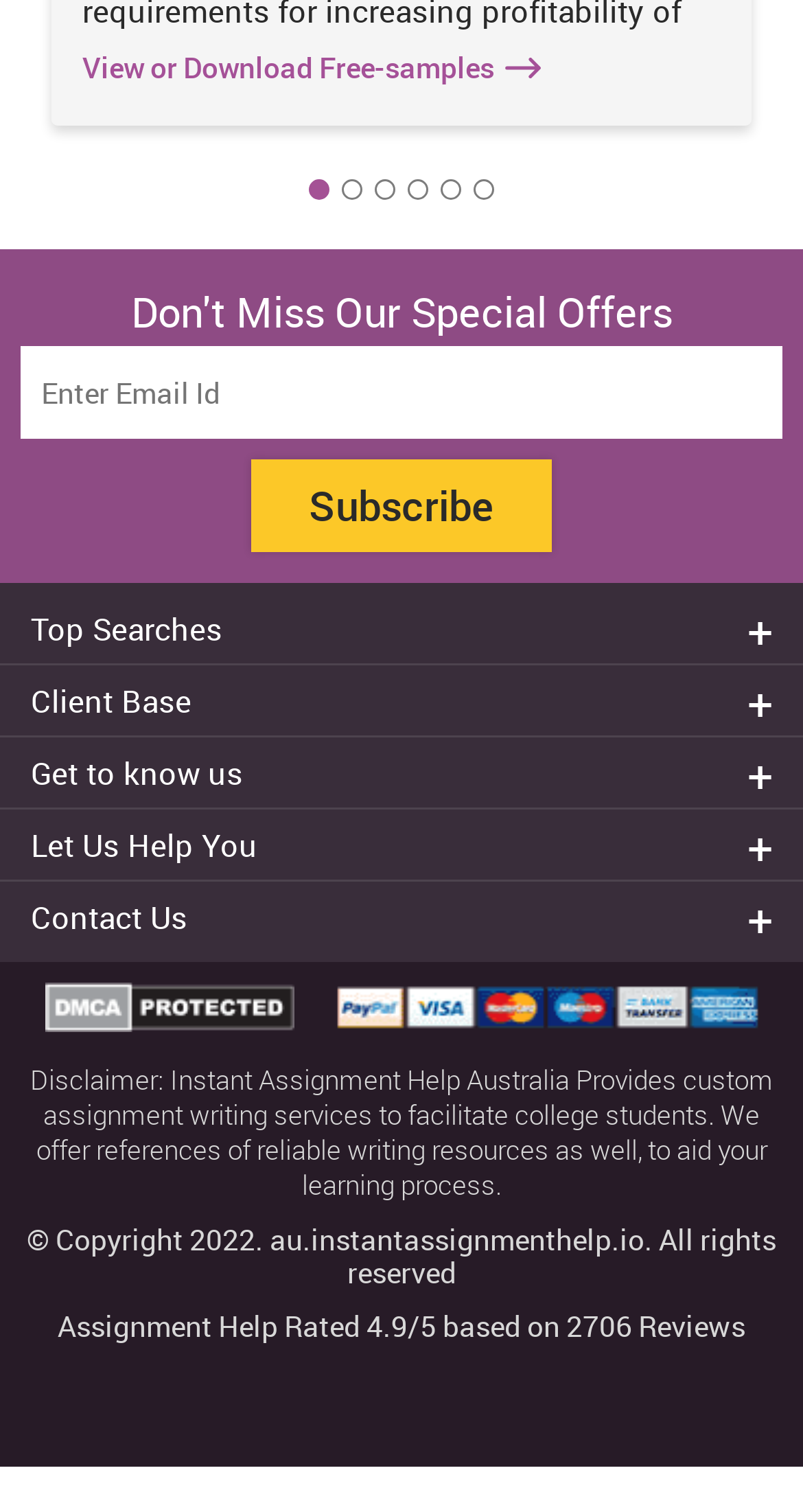Please specify the bounding box coordinates of the area that should be clicked to accomplish the following instruction: "Get help with my assignment". The coordinates should consist of four float numbers between 0 and 1, i.e., [left, top, right, bottom].

[0.038, 0.439, 0.962, 0.474]